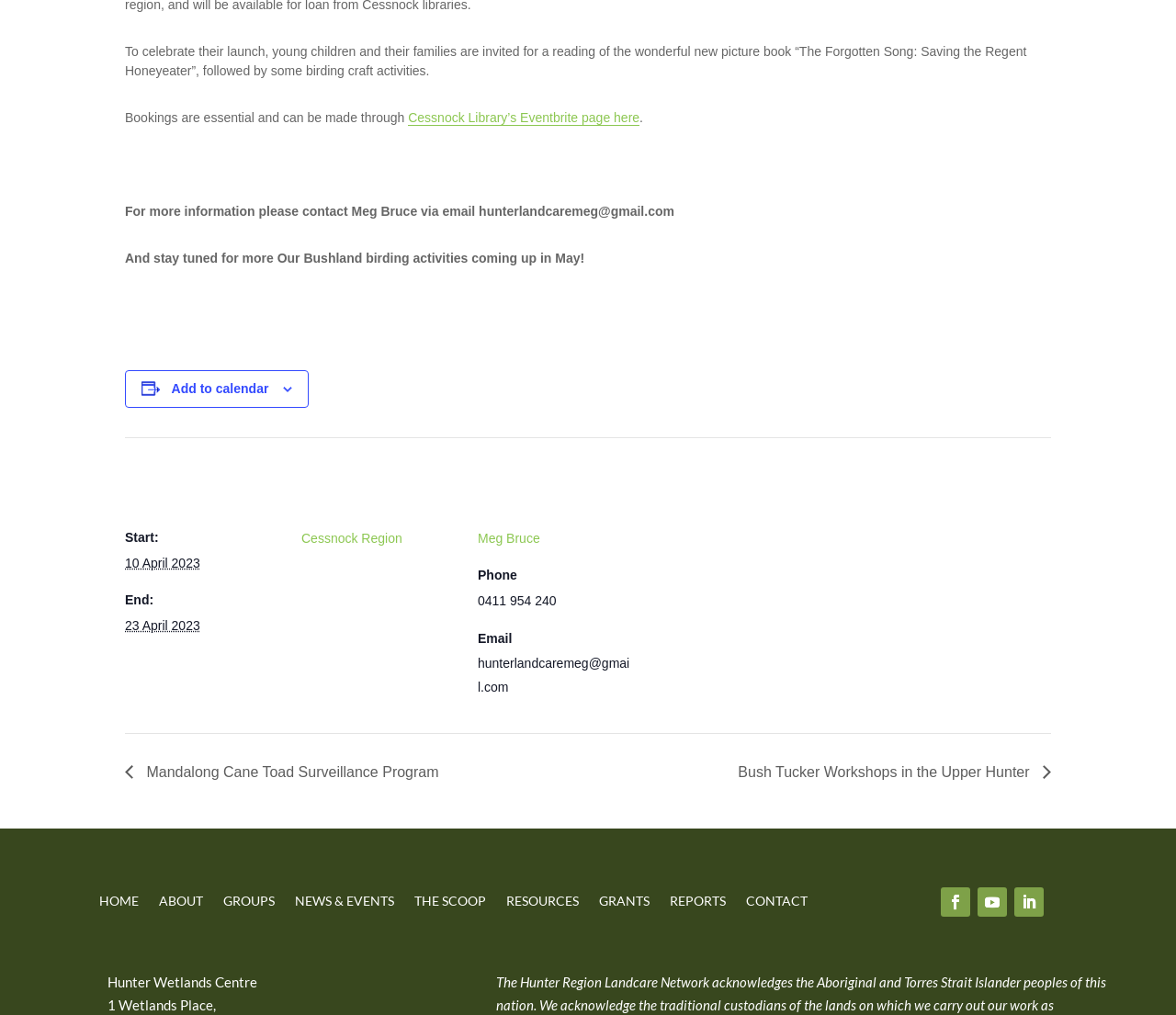Locate the bounding box coordinates of the element I should click to achieve the following instruction: "Contact Meg Bruce via email".

[0.106, 0.201, 0.573, 0.216]